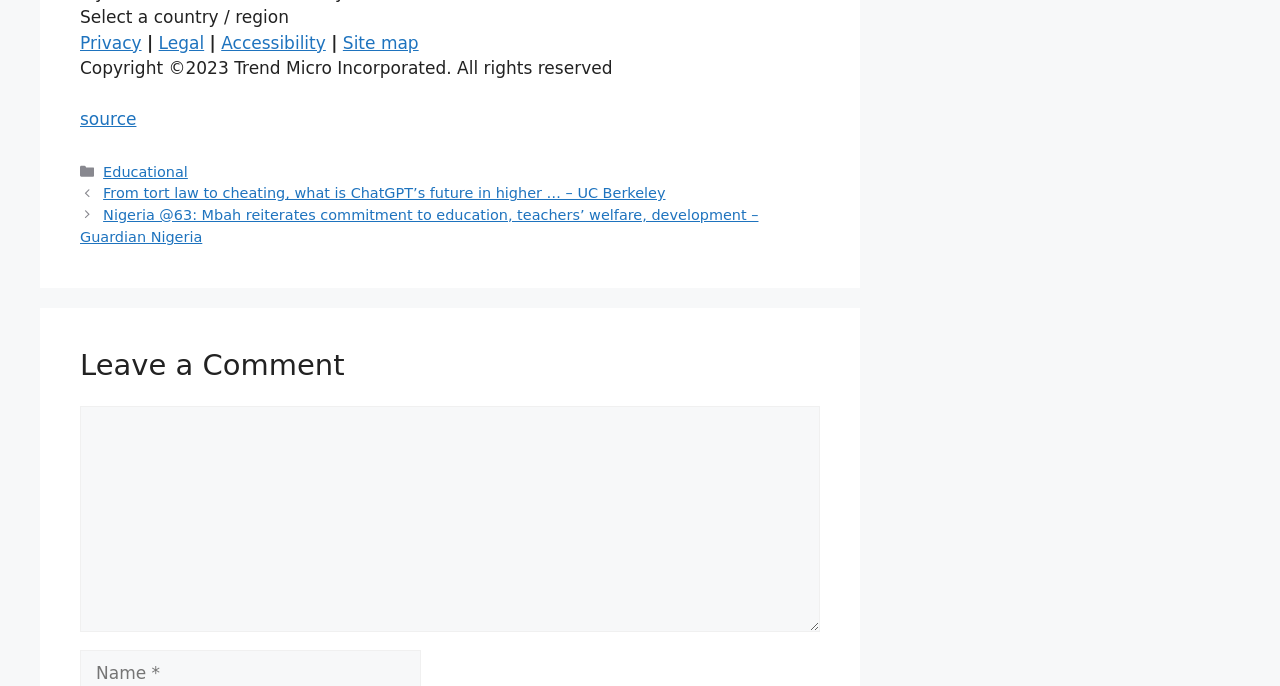What type of content is listed under 'Categories'?
Look at the screenshot and respond with a single word or phrase.

Educational